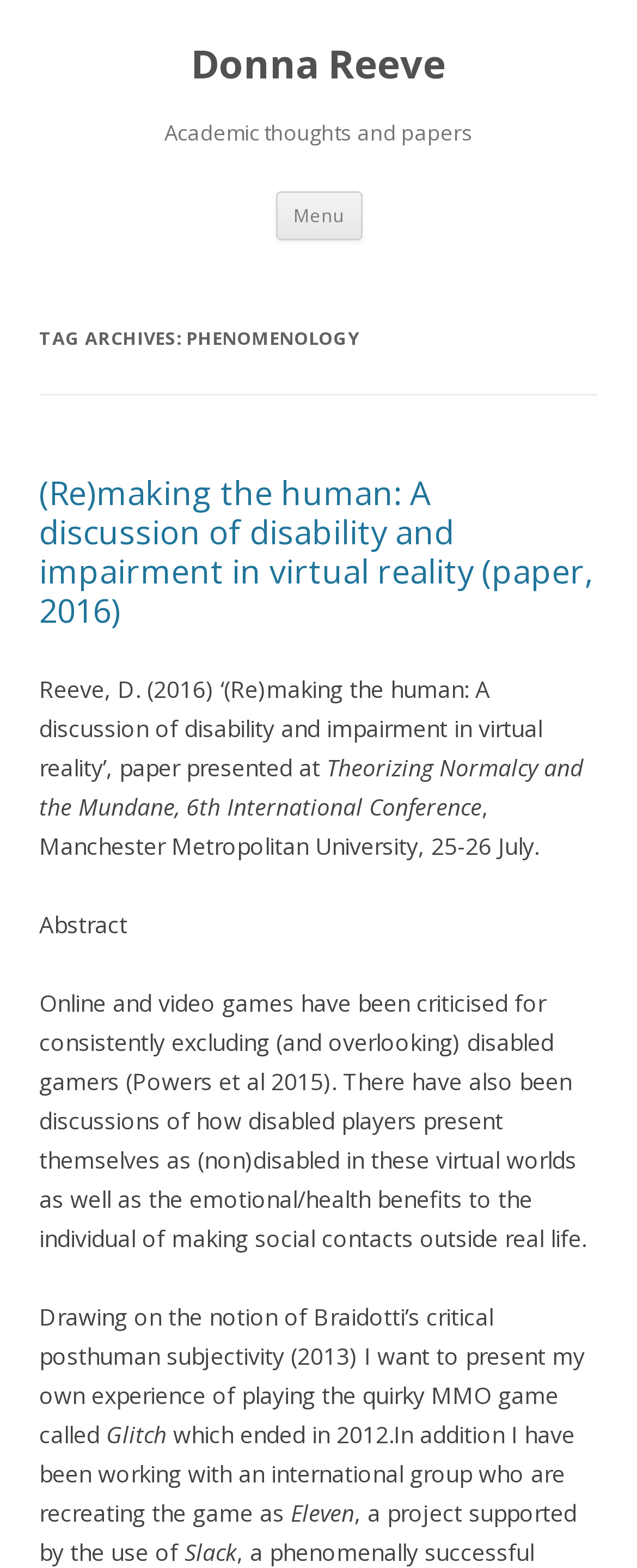Extract the bounding box of the UI element described as: "Donna Reeve".

[0.3, 0.025, 0.7, 0.057]